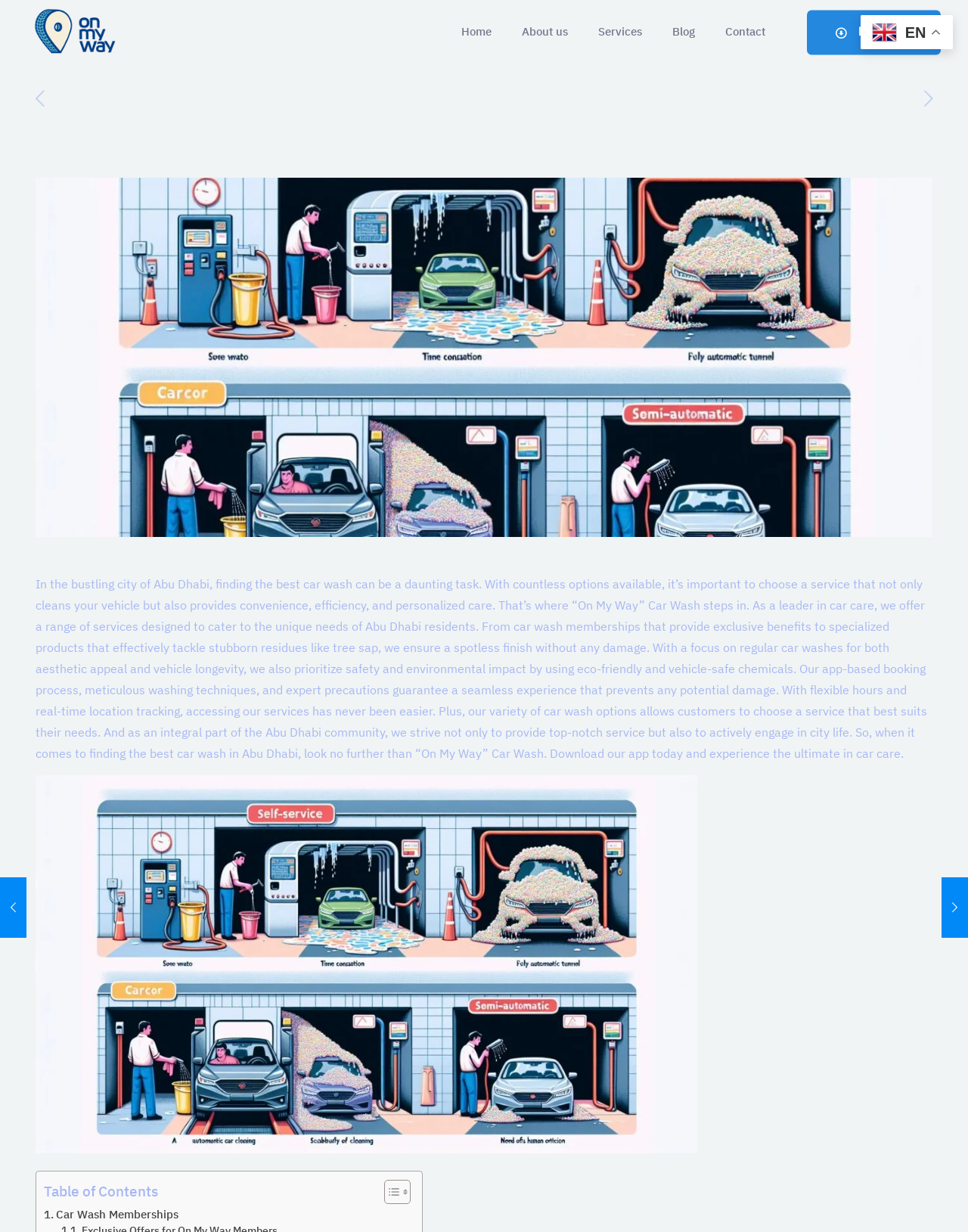Answer the question in a single word or phrase:
How can customers access the car wash service?

through the app